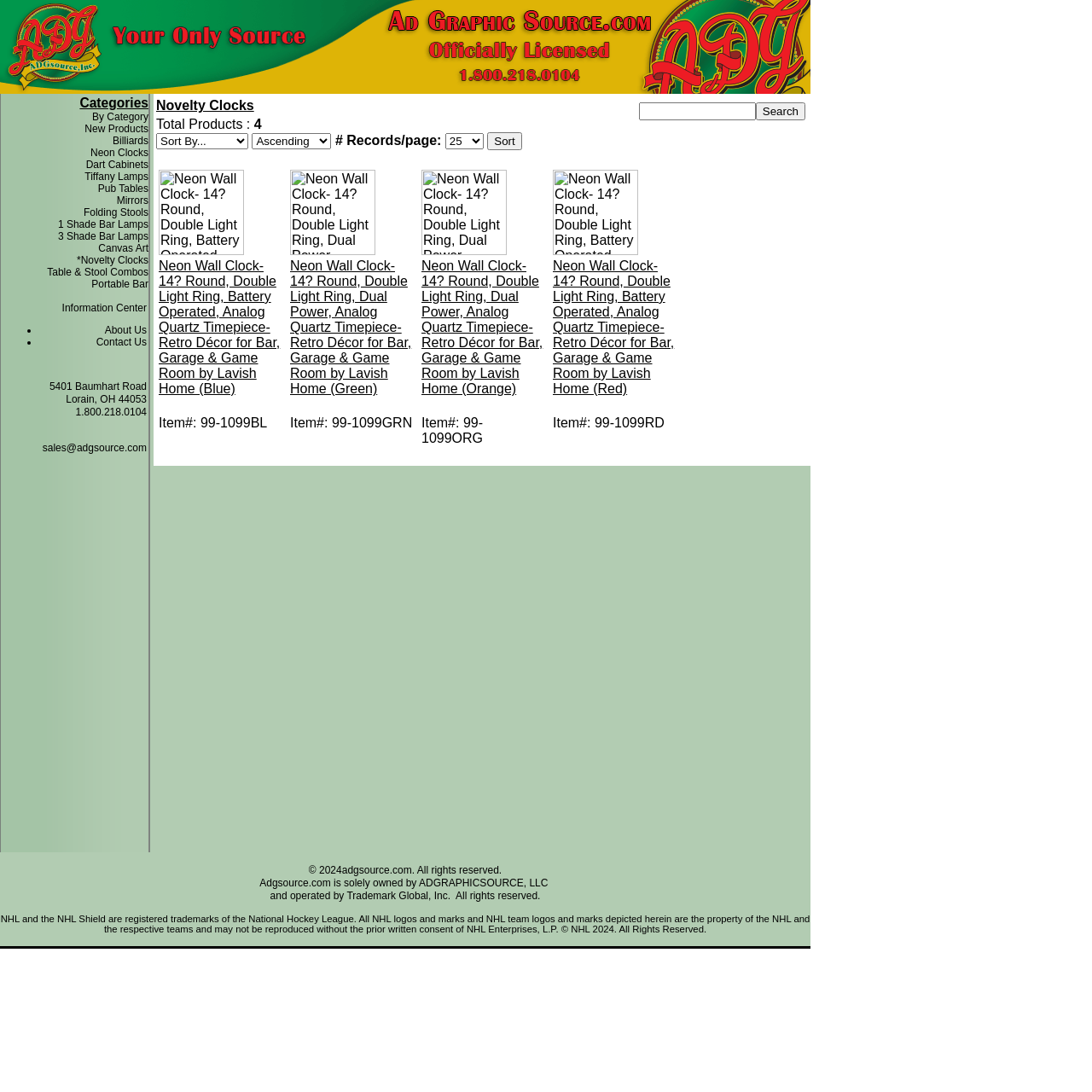Locate the bounding box coordinates of the area you need to click to fulfill this instruction: 'View product details of Neon Wall Clock- 14? Round, Double Light Ring, Battery Operated, Analog Quartz Timepiece-Retro Décor for Bar, Garage & Game Room by Lavish Home (Blue)'. The coordinates must be in the form of four float numbers ranging from 0 to 1: [left, top, right, bottom].

[0.145, 0.223, 0.223, 0.236]